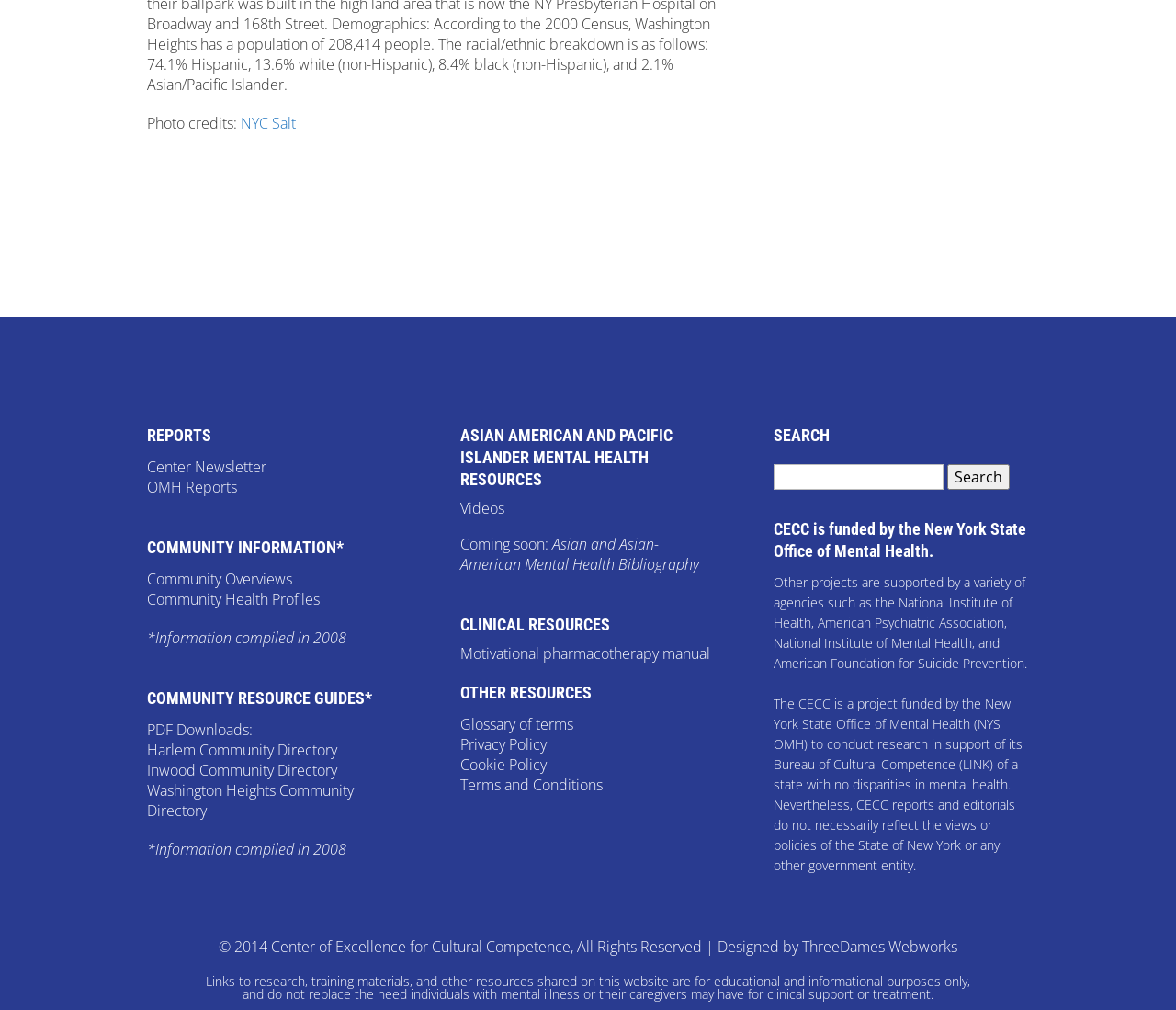Please determine the bounding box coordinates of the section I need to click to accomplish this instruction: "View Center Newsletter".

[0.125, 0.452, 0.227, 0.472]